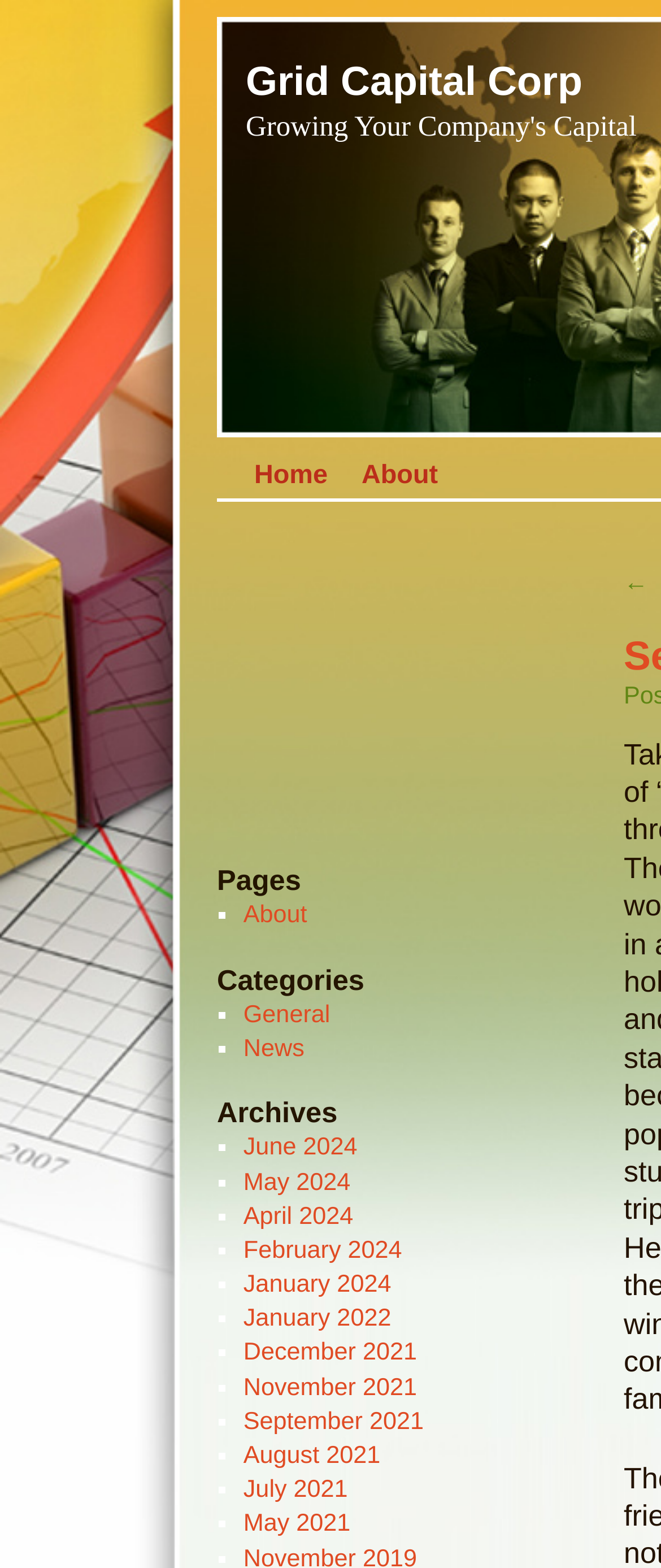Given the element description Grid Capital Corp, predict the bounding box coordinates for the UI element in the webpage screenshot. The format should be (top-left x, top-left y, bottom-right x, bottom-right y), and the values should be between 0 and 1.

[0.372, 0.038, 0.881, 0.067]